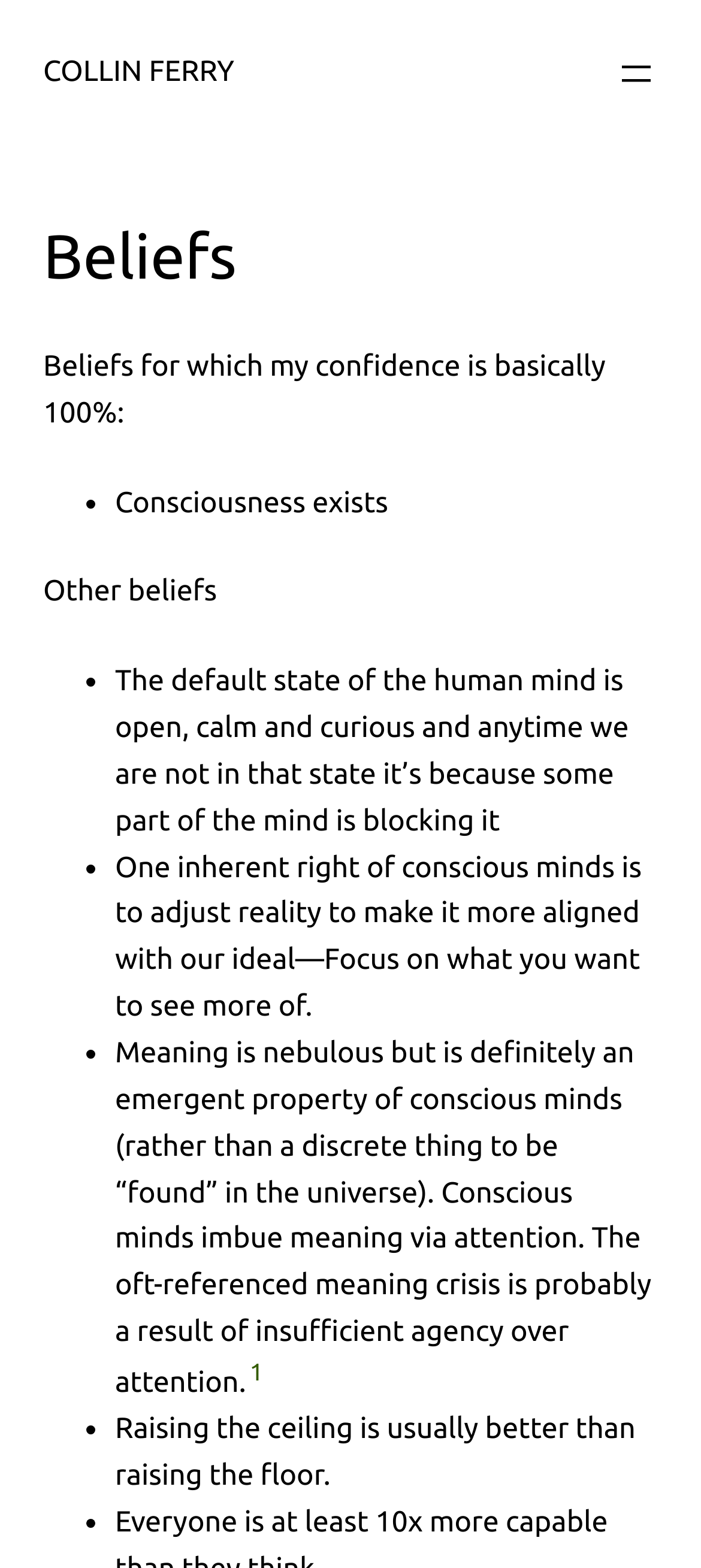Please give a succinct answer to the question in one word or phrase:
How many beliefs are listed?

6